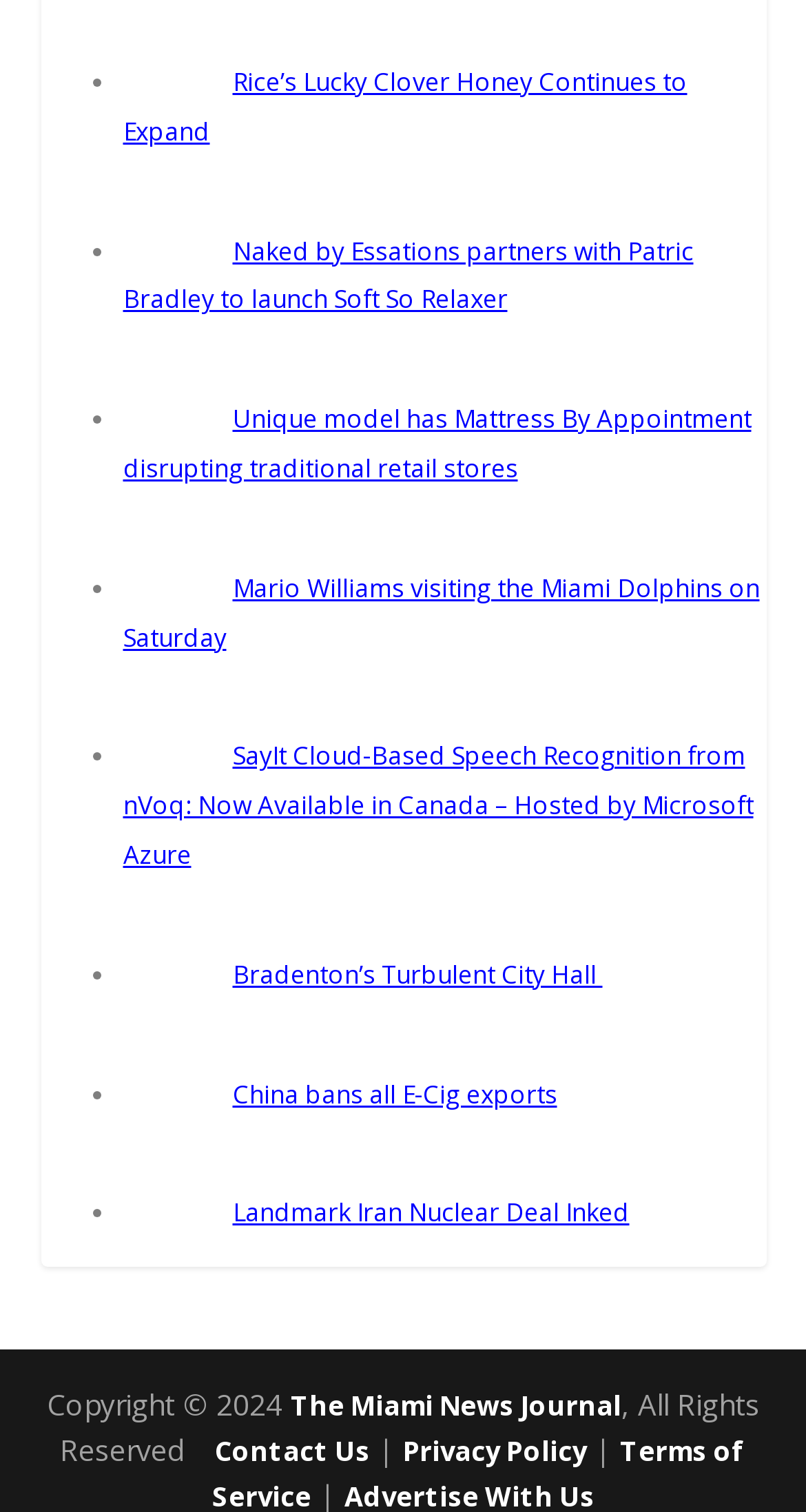How many list items are on this webpage?
Answer the question with as much detail as possible.

I counted the number of list markers ('•') on the webpage, which indicates the number of list items. There are 9 list markers, so there are 9 list items.